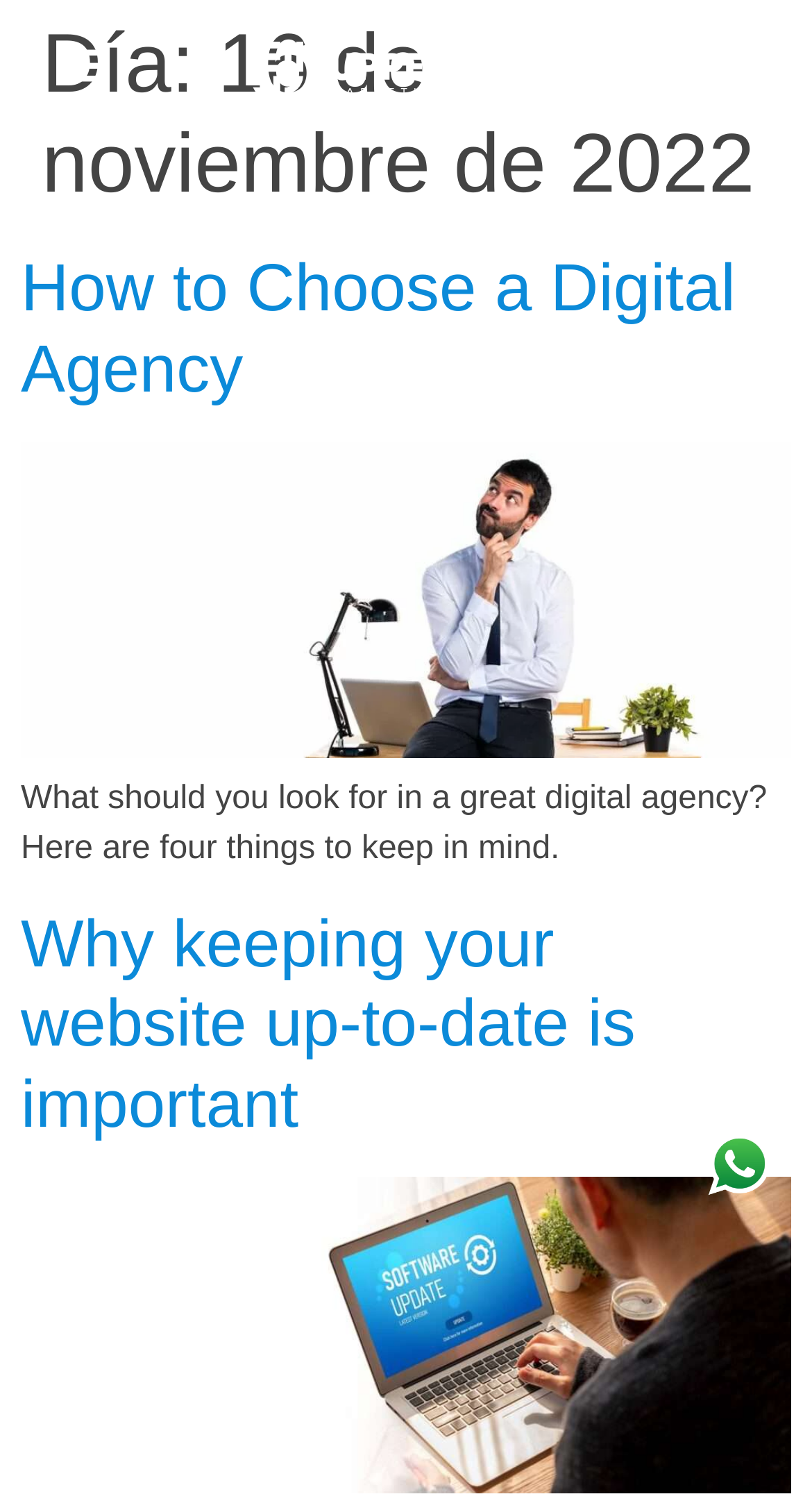Determine the main heading text of the webpage.

Día: 16 de noviembre de 2022